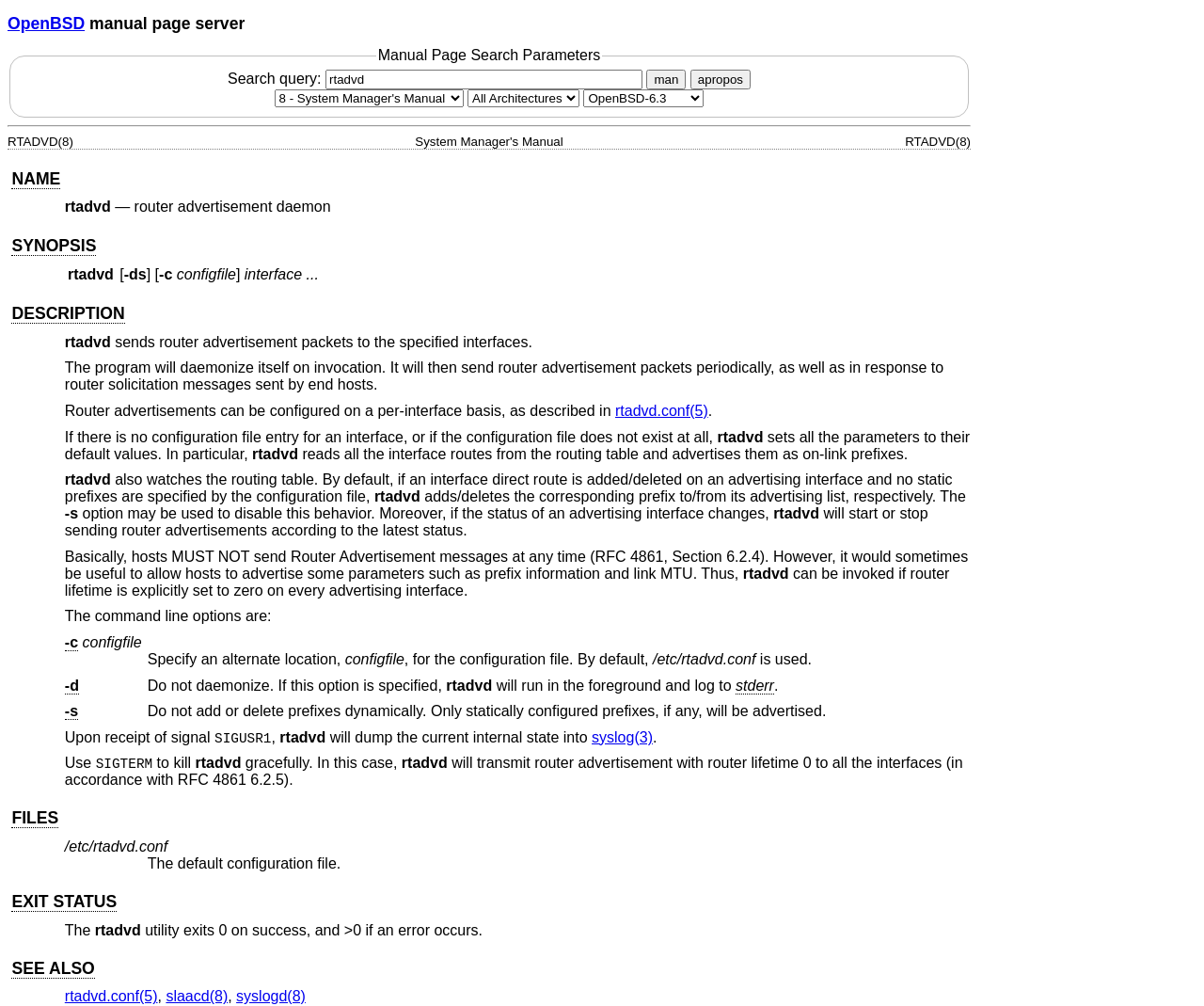Locate and provide the bounding box coordinates for the HTML element that matches this description: "OpenBSD".

[0.006, 0.014, 0.07, 0.032]